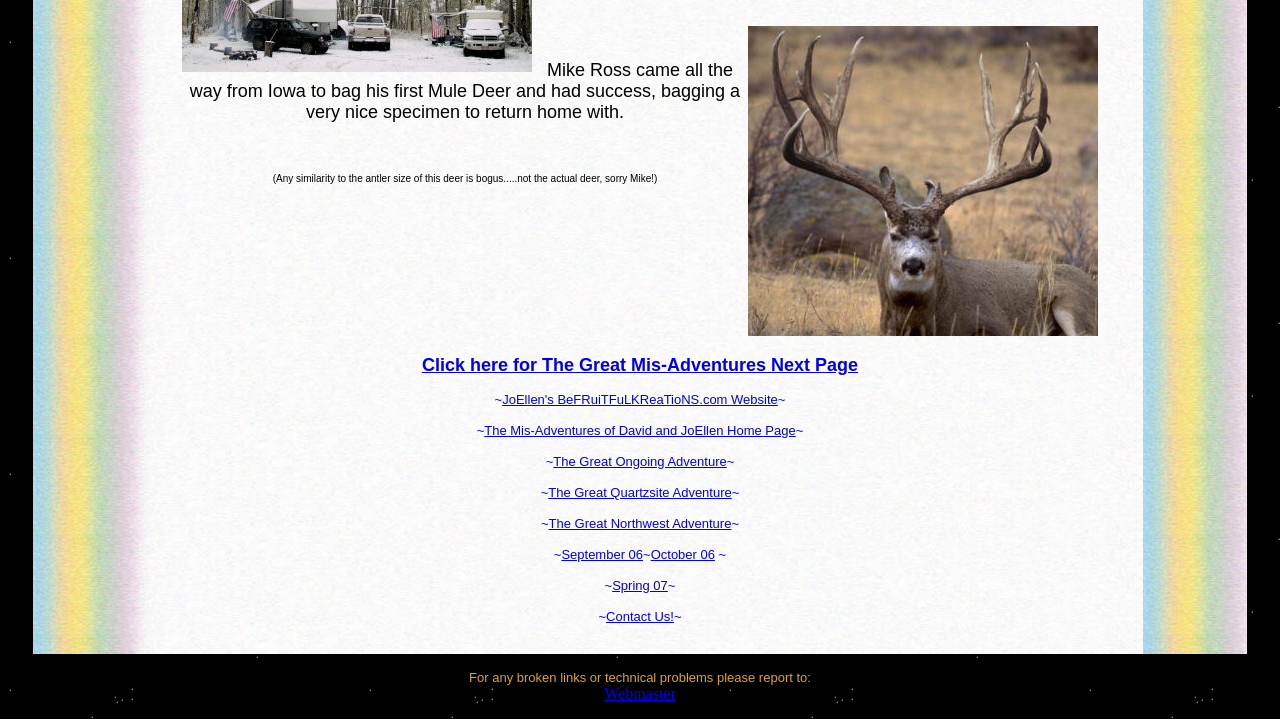Determine the bounding box coordinates for the clickable element to execute this instruction: "Filter by Category". Provide the coordinates as four float numbers between 0 and 1, i.e., [left, top, right, bottom].

None